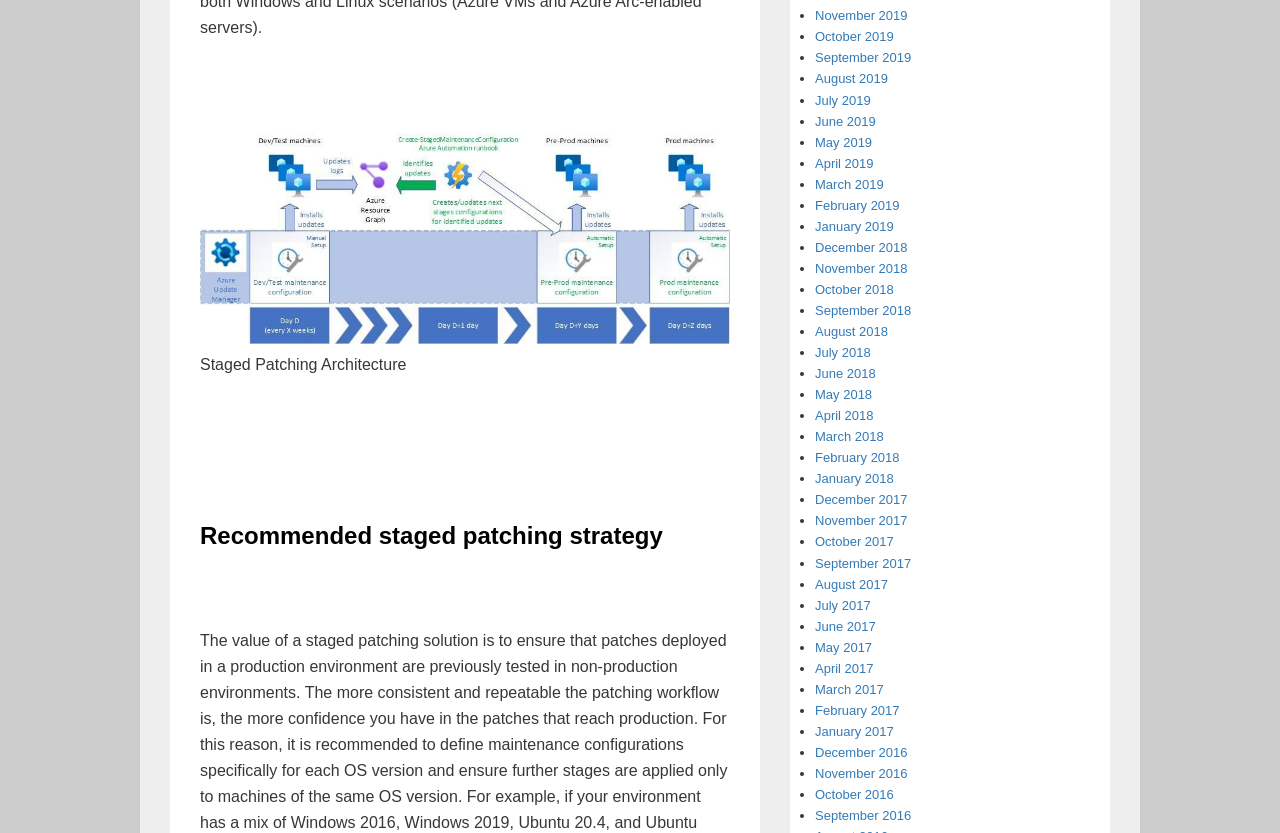Provide the bounding box coordinates for the UI element that is described by this text: "Staged Patching Architecture". The coordinates should be in the form of four float numbers between 0 and 1: [left, top, right, bottom].

[0.156, 0.427, 0.317, 0.447]